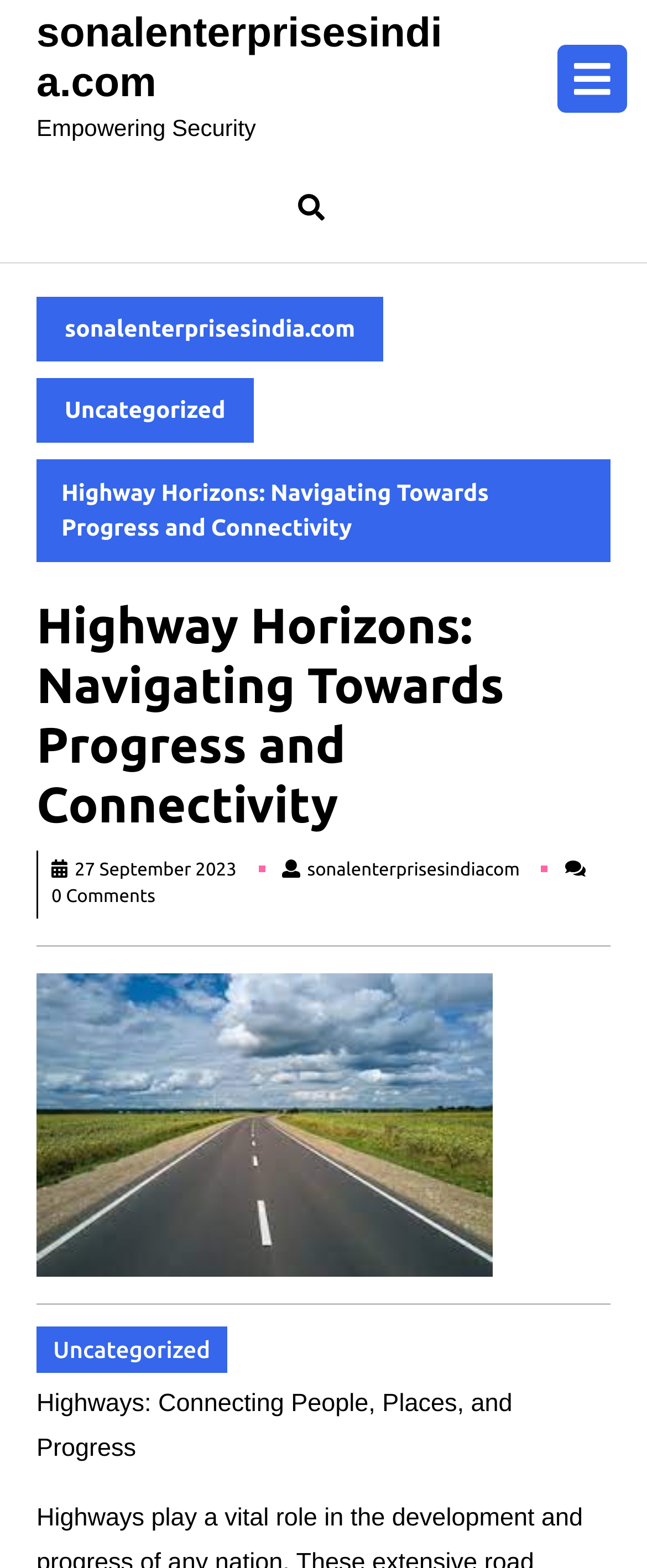Please extract and provide the main headline of the webpage.

Highway Horizons: Navigating Towards Progress and Connectivity